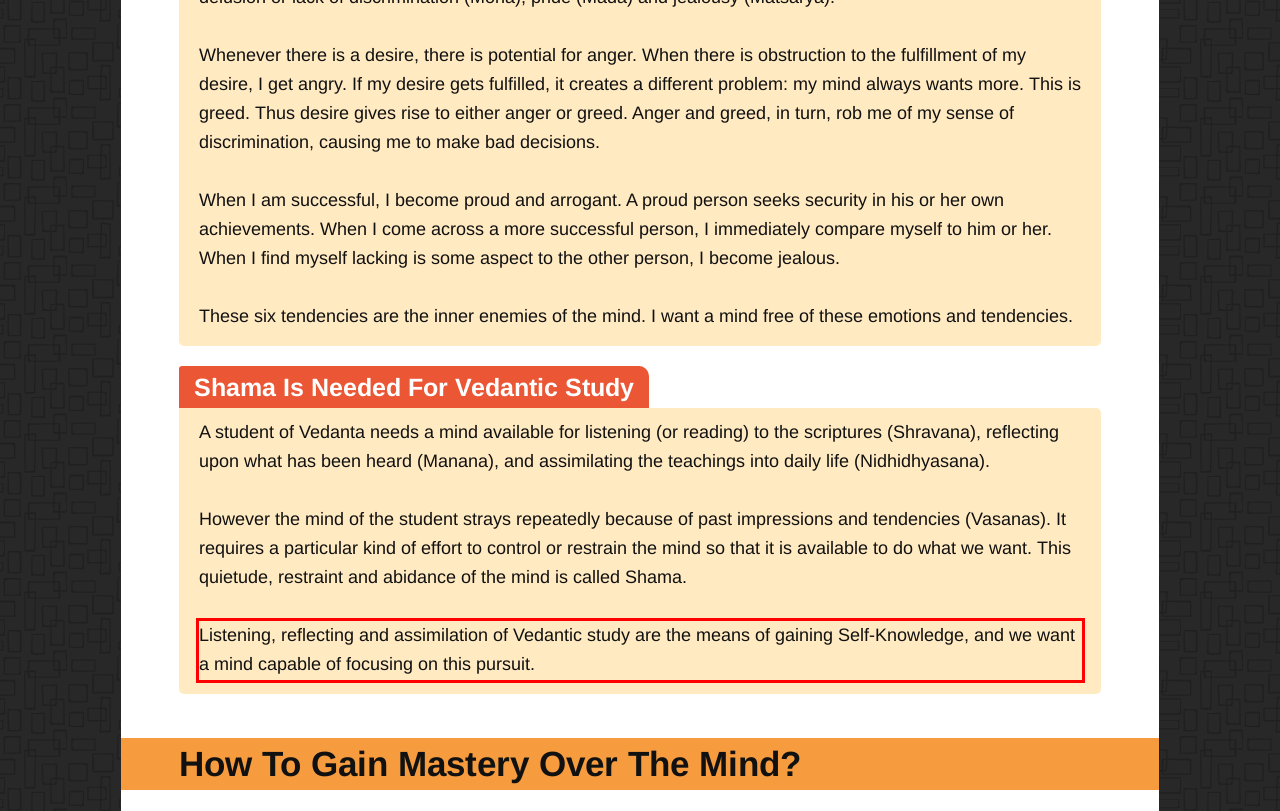Within the provided webpage screenshot, find the red rectangle bounding box and perform OCR to obtain the text content.

Listening, reflecting and assimilation of Vedantic study are the means of gaining Self-Knowledge, and we want a mind capable of focusing on this pursuit.